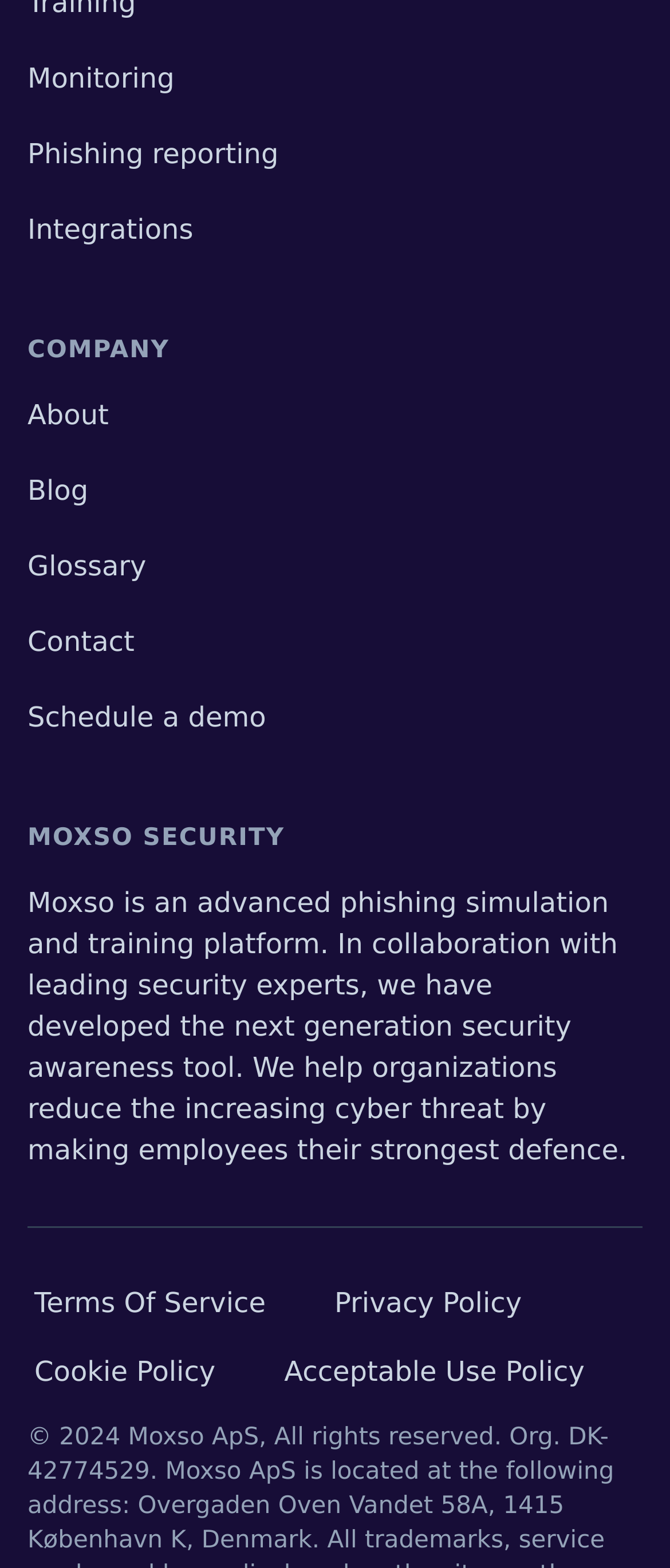Please indicate the bounding box coordinates for the clickable area to complete the following task: "Read about the company". The coordinates should be specified as four float numbers between 0 and 1, i.e., [left, top, right, bottom].

[0.041, 0.215, 0.253, 0.232]